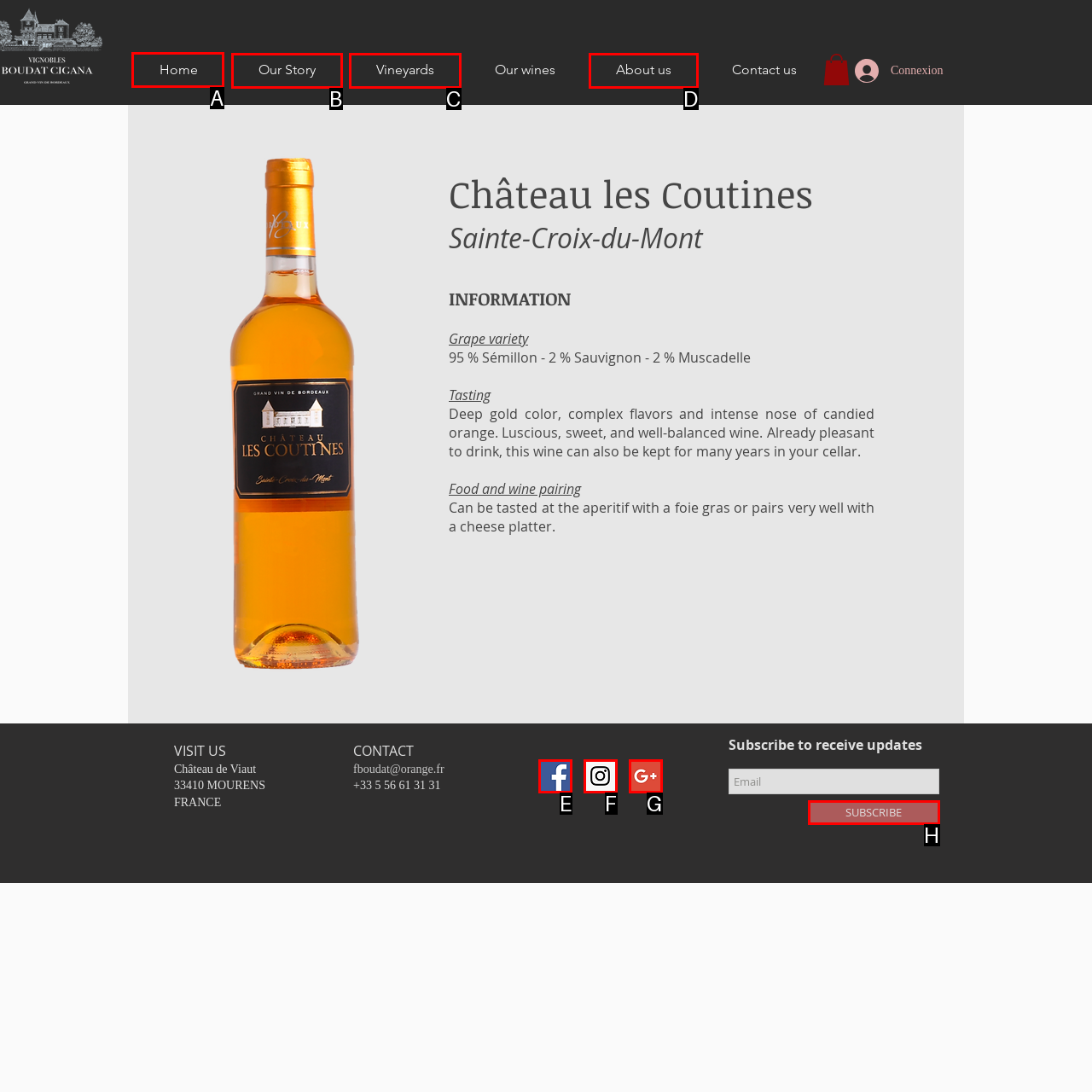Which option should be clicked to execute the task: Click on the navigation link 'Home'?
Reply with the letter of the chosen option.

A